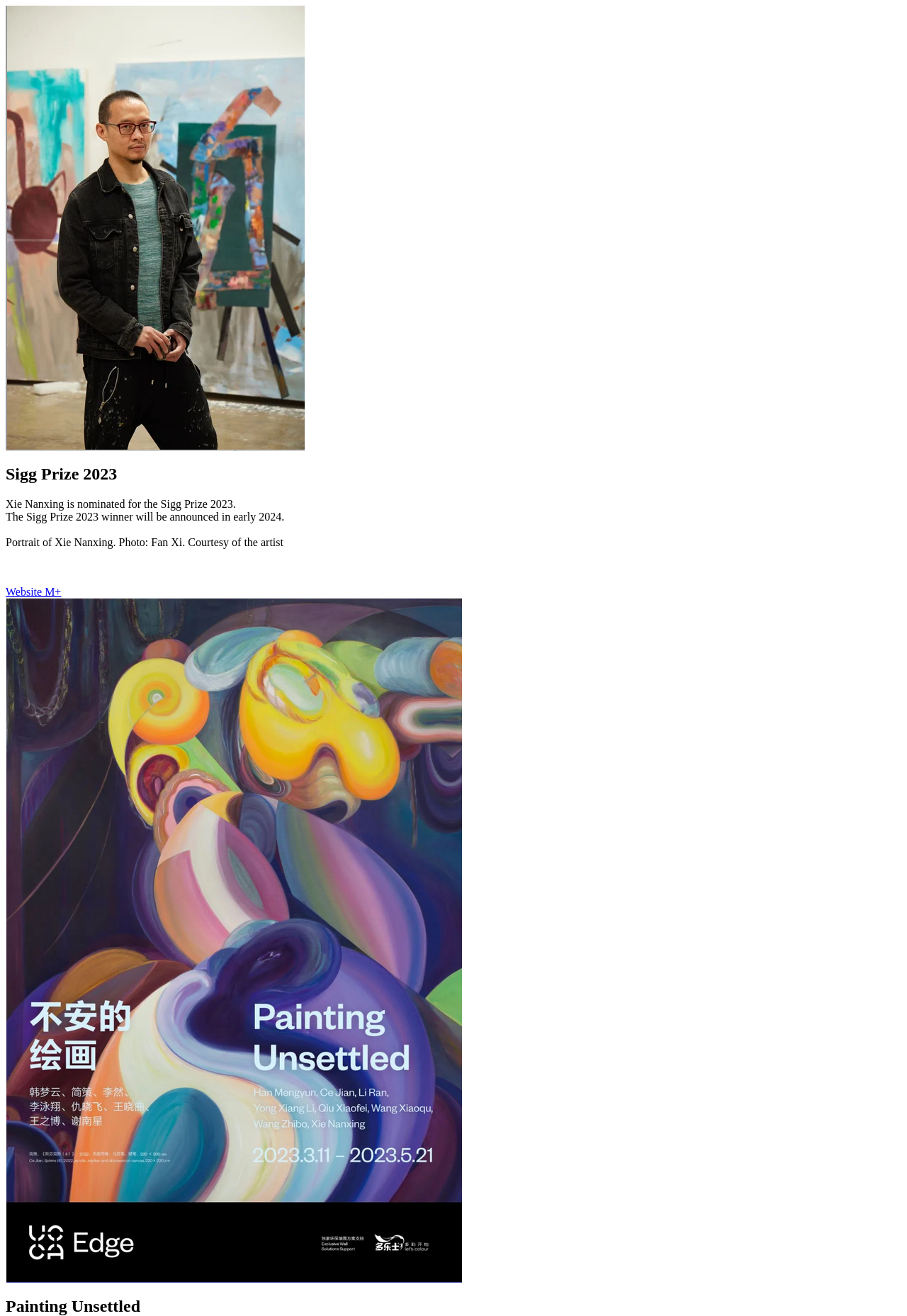What is the title of the section below the Sigg Prize 2023 section?
Provide an in-depth and detailed answer to the question.

The webpage contains a heading element with the text 'Painting Unsettled' which is located below the Sigg Prize 2023 section, indicating that it is the title of the section.